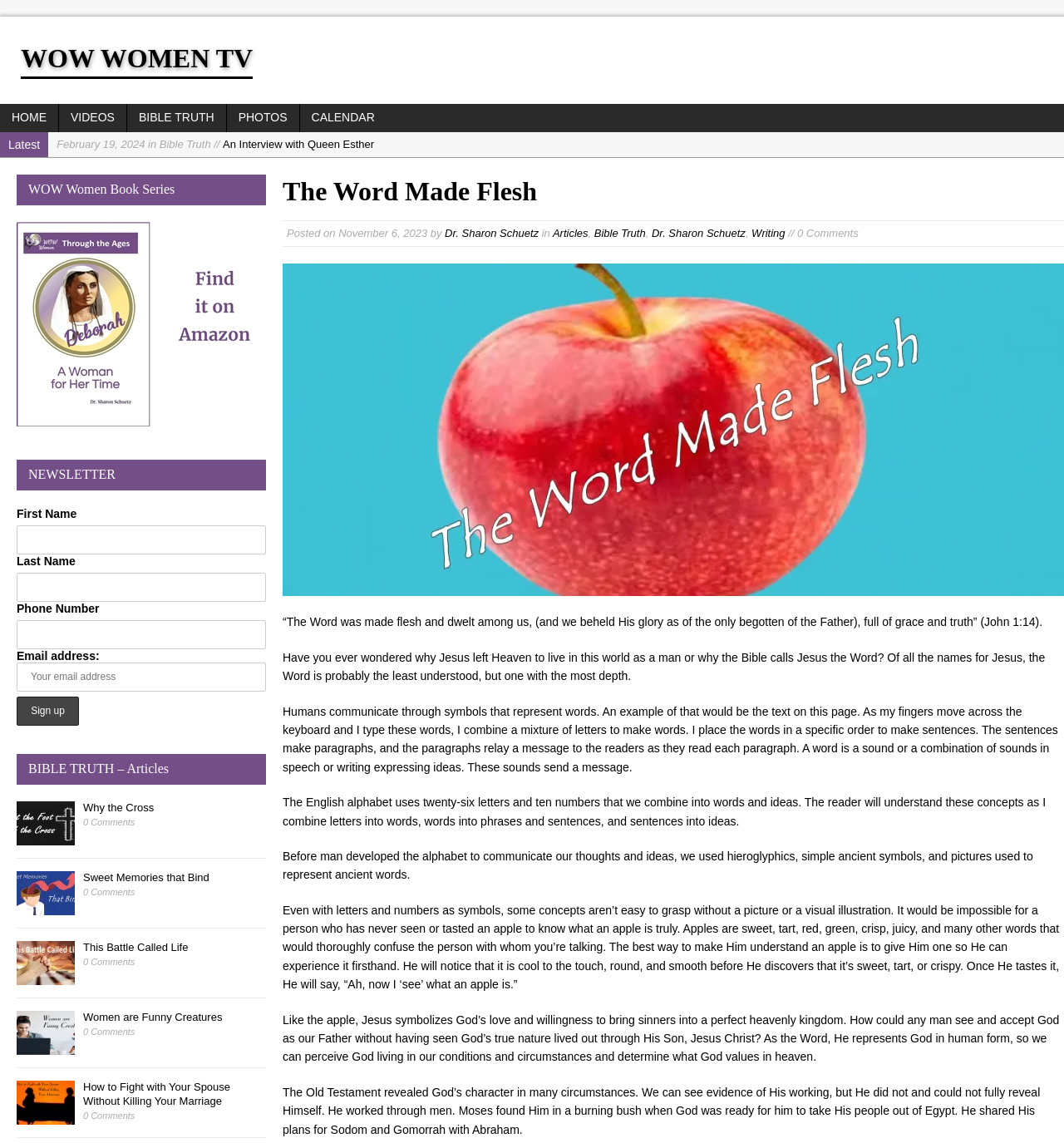Provide the bounding box coordinates of the area you need to click to execute the following instruction: "Read the article 'February 19, 2024 in Bible Truth // An Interview with Queen Esther'".

[0.053, 0.207, 0.352, 0.218]